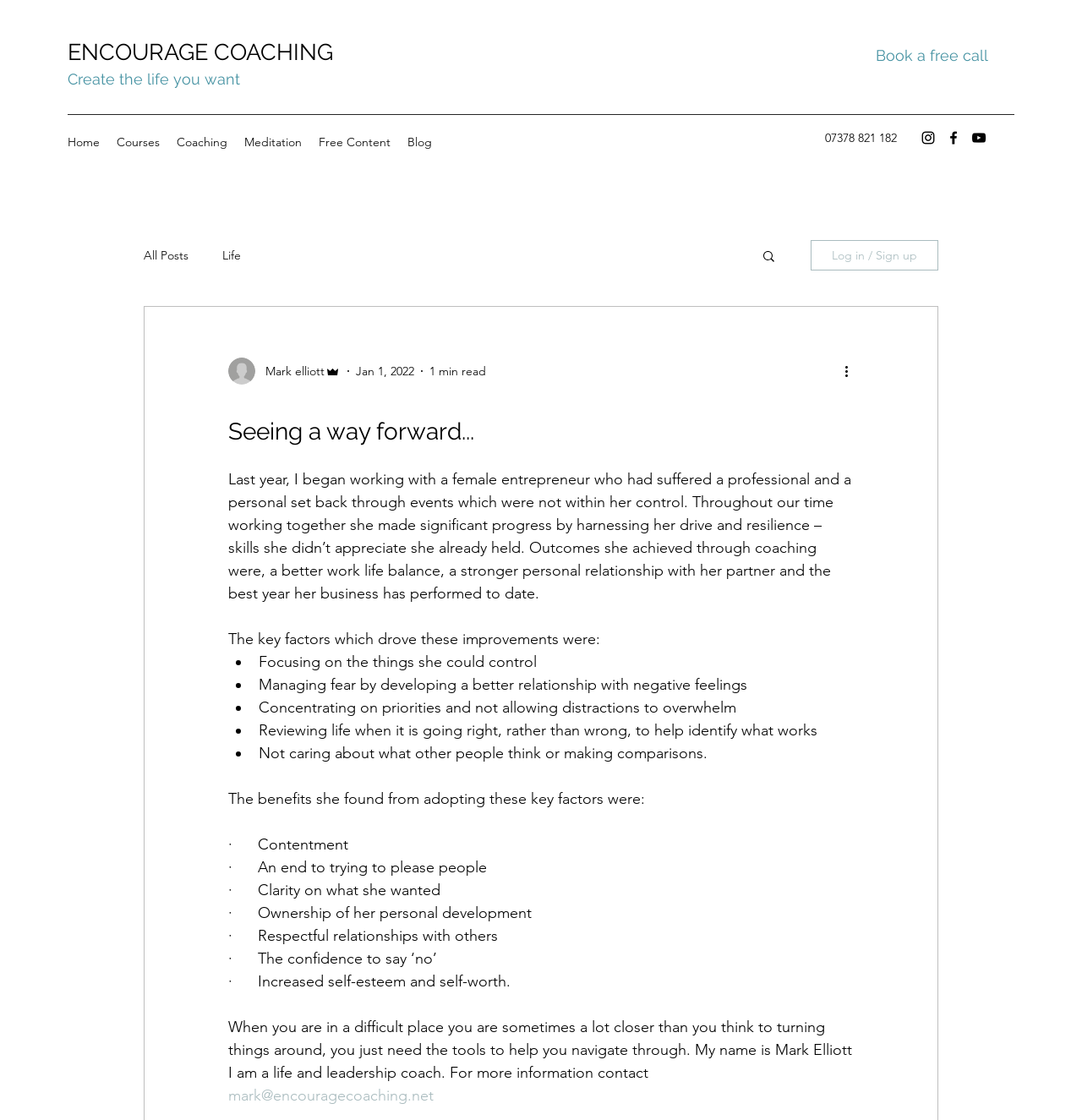Could you indicate the bounding box coordinates of the region to click in order to complete this instruction: "Click on the 'Michigan Legal Help' link".

None